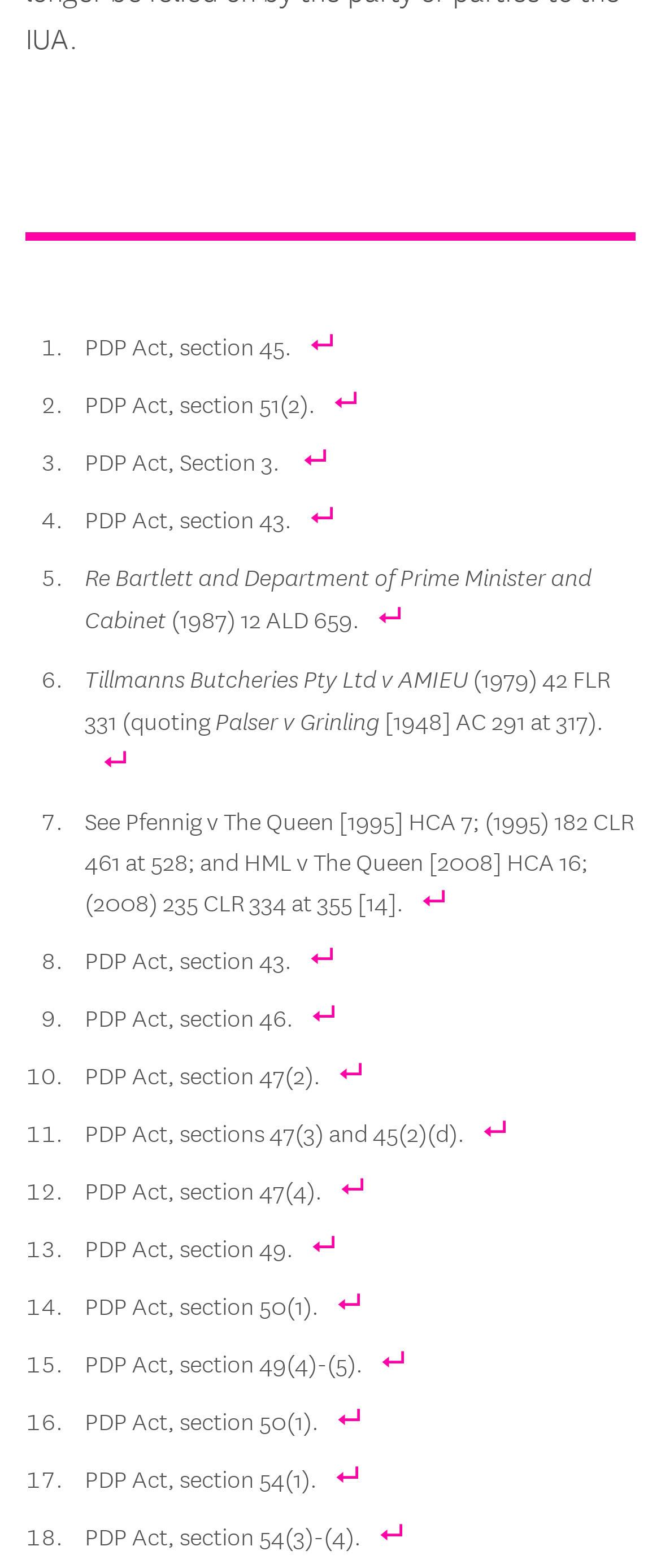How many links are there in the webpage?
Examine the image closely and answer the question with as much detail as possible.

I counted the number of links on the webpage, which are represented by the '' icon, and found that there are 18 links in total, one corresponding to each list item.